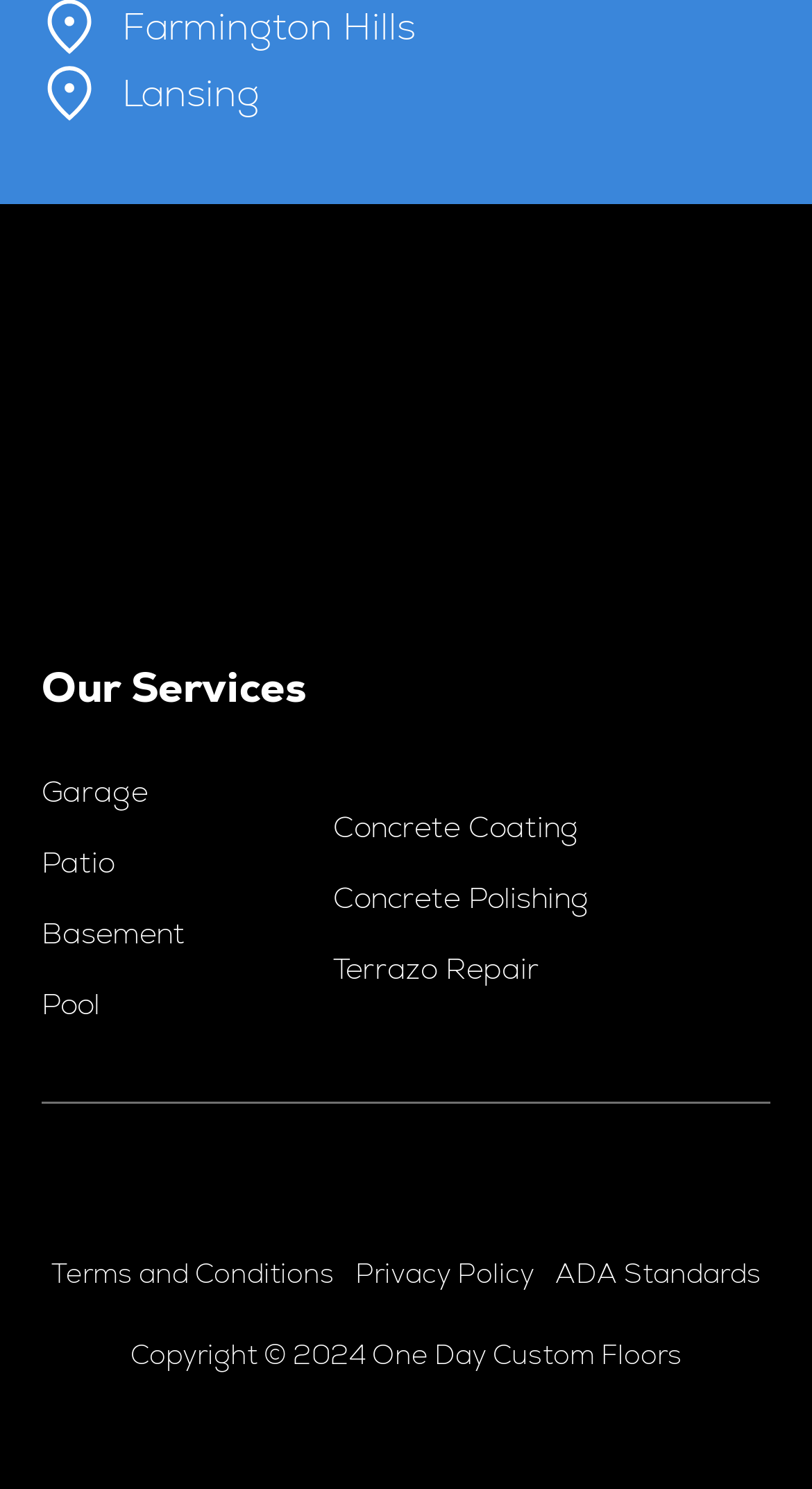Respond with a single word or phrase to the following question: What is the name of the city above the logo?

Farmington Hills